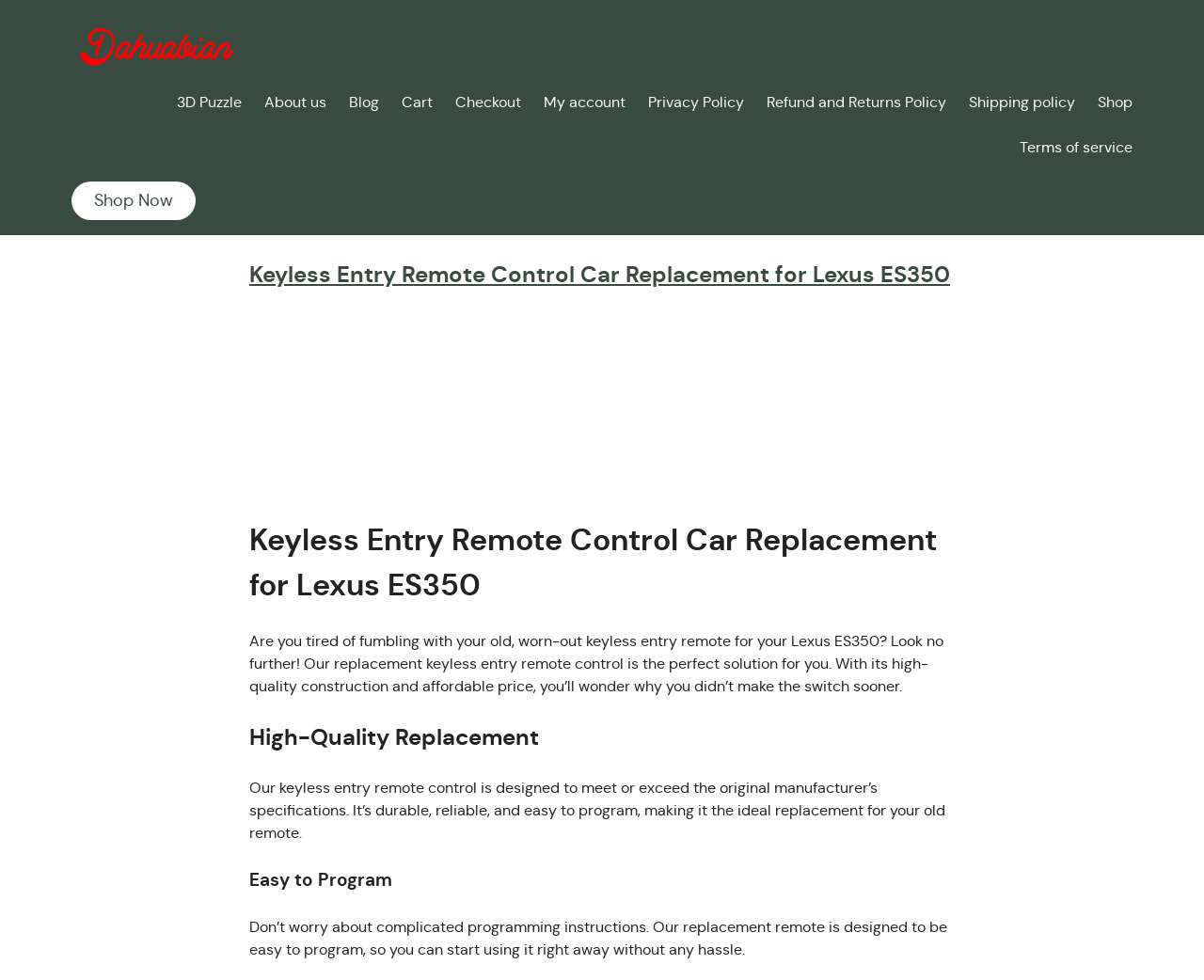What is the model of the car?
Provide a detailed answer to the question, using the image to inform your response.

From the heading 'Keyless Entry Remote Control Car Replacement for Lexus ES350', we can infer that the model of the car is ES350.